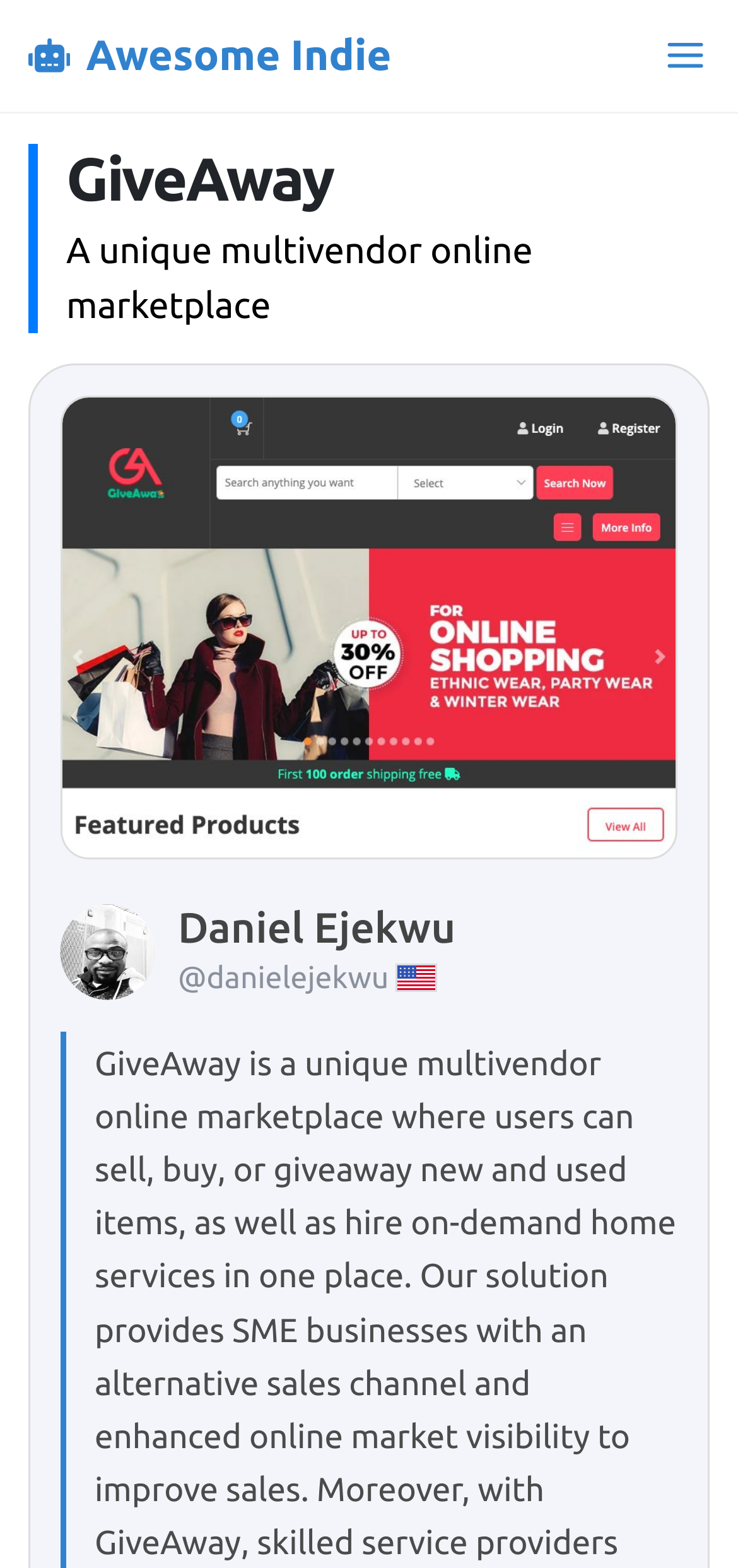What is the purpose of the button on the top right corner?
Provide a one-word or short-phrase answer based on the image.

Unknown